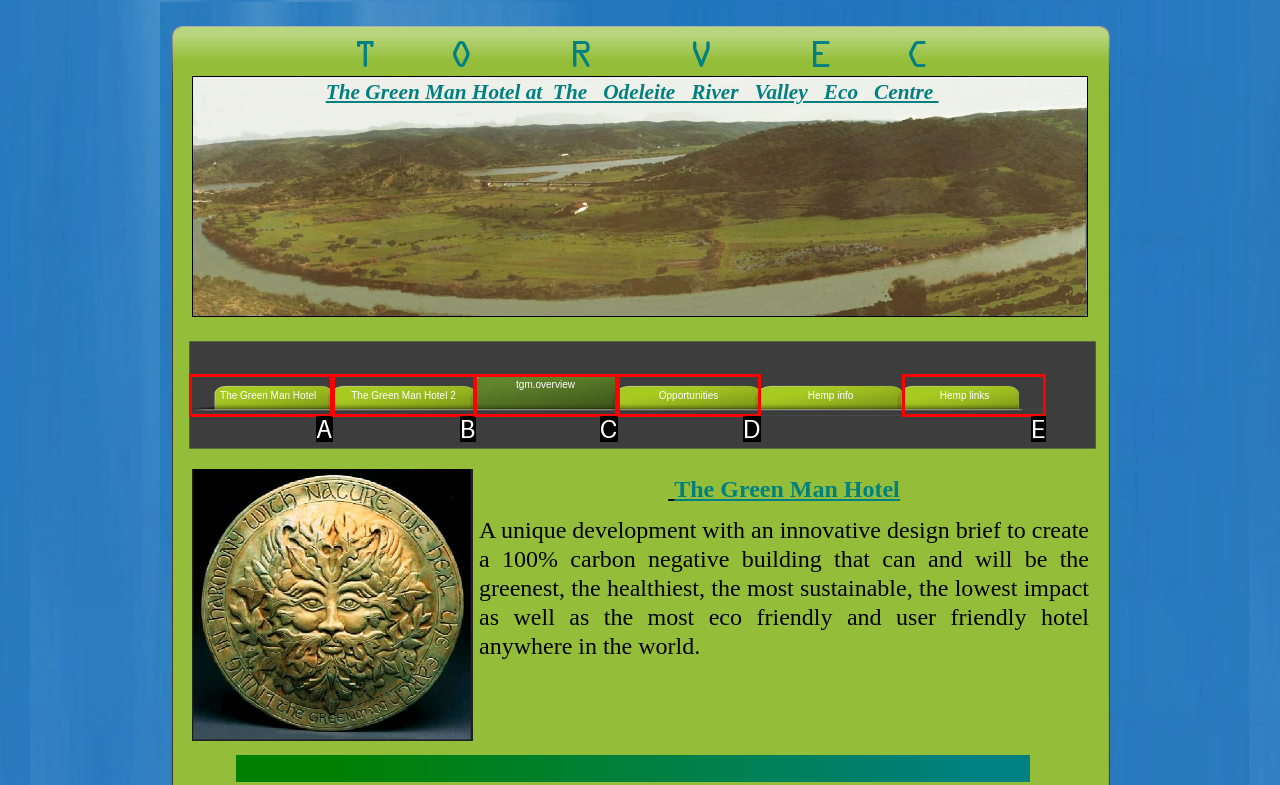Identify the HTML element that corresponds to the following description: ← Entrada anterior. Provide the letter of the correct option from the presented choices.

None